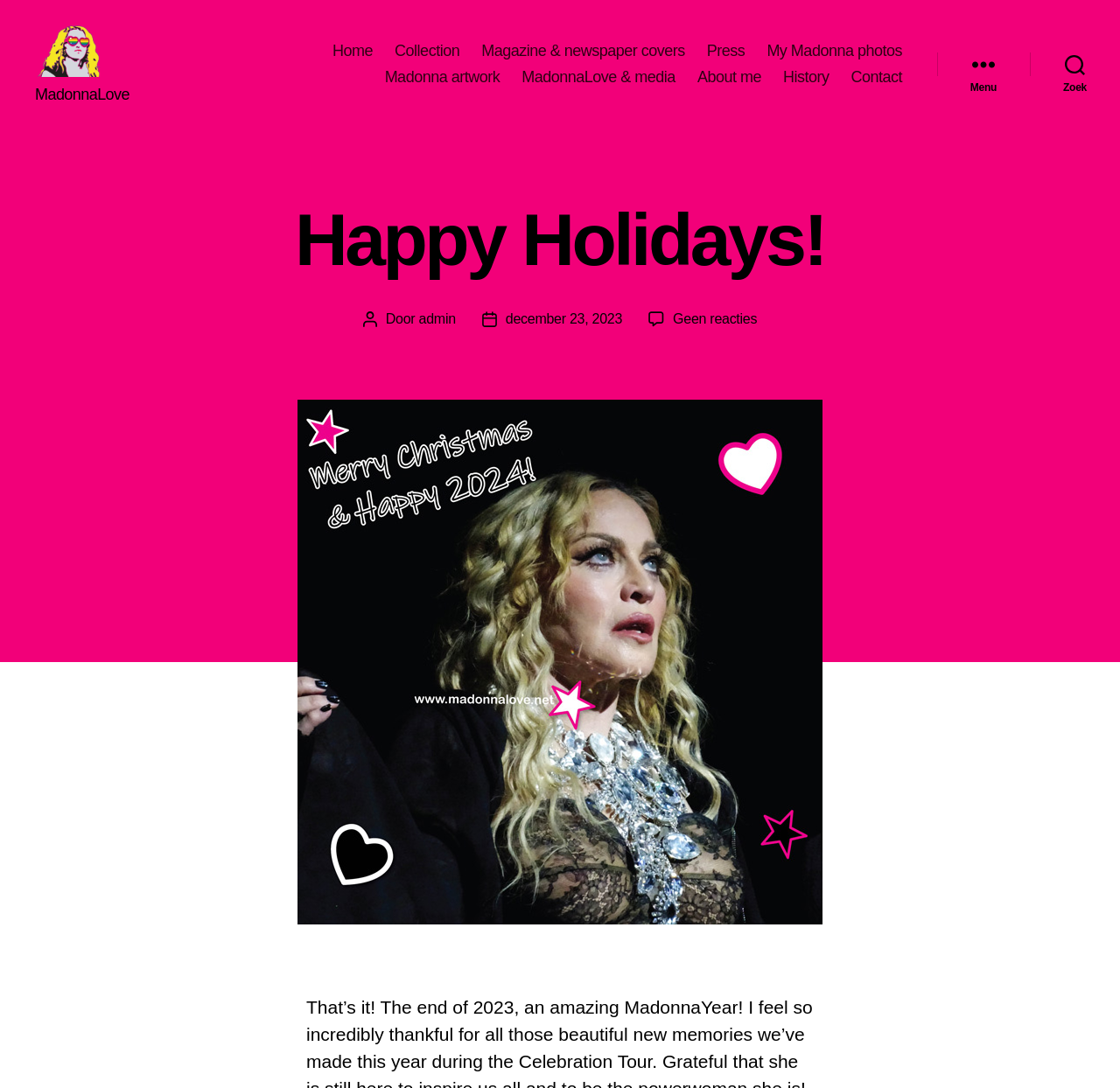Pinpoint the bounding box coordinates of the clickable area necessary to execute the following instruction: "View the Magazine & newspaper covers". The coordinates should be given as four float numbers between 0 and 1, namely [left, top, right, bottom].

[0.43, 0.051, 0.612, 0.068]